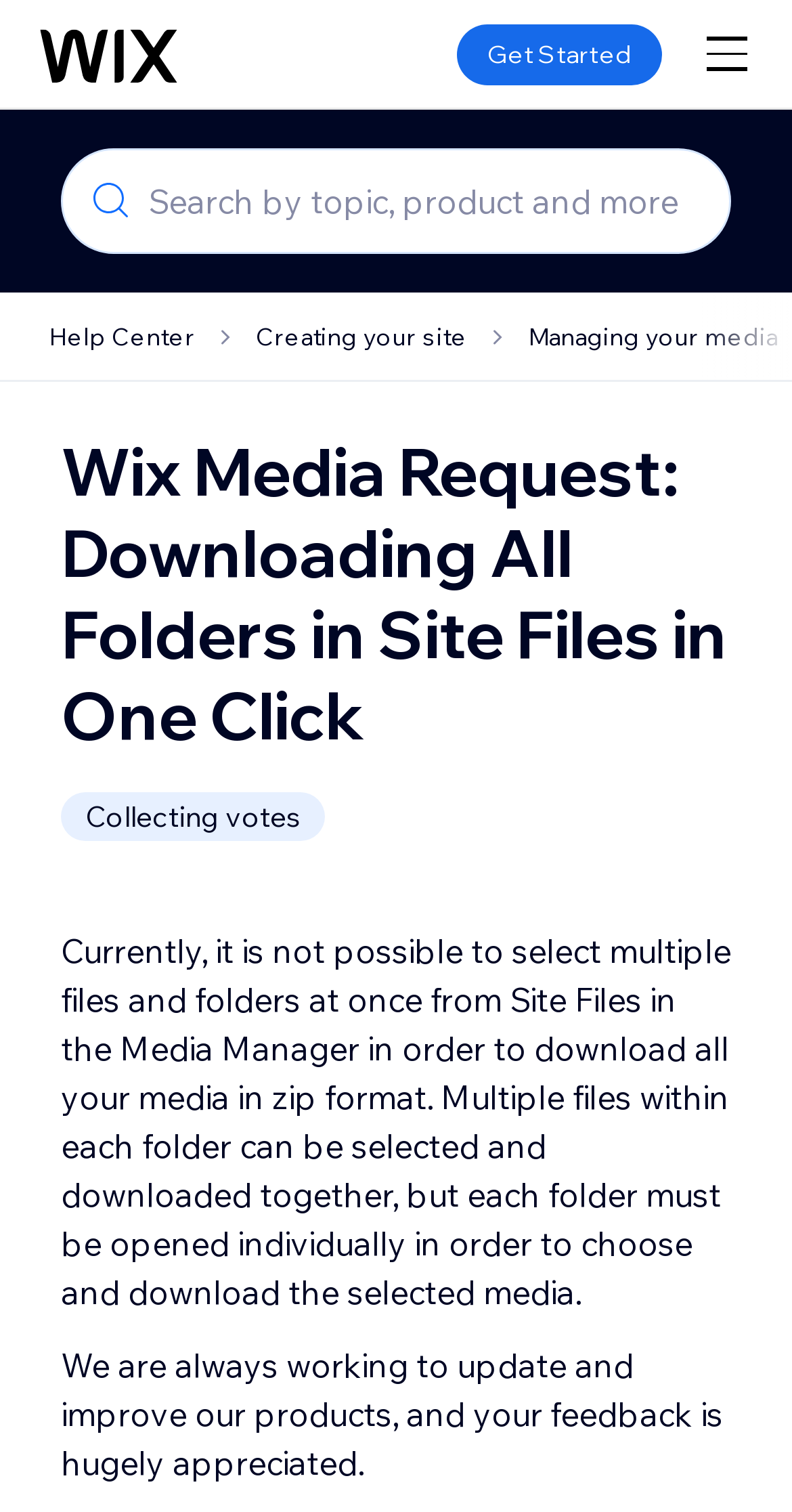Kindly provide the bounding box coordinates of the section you need to click on to fulfill the given instruction: "Open the navigation menu".

[0.887, 0.019, 0.949, 0.052]